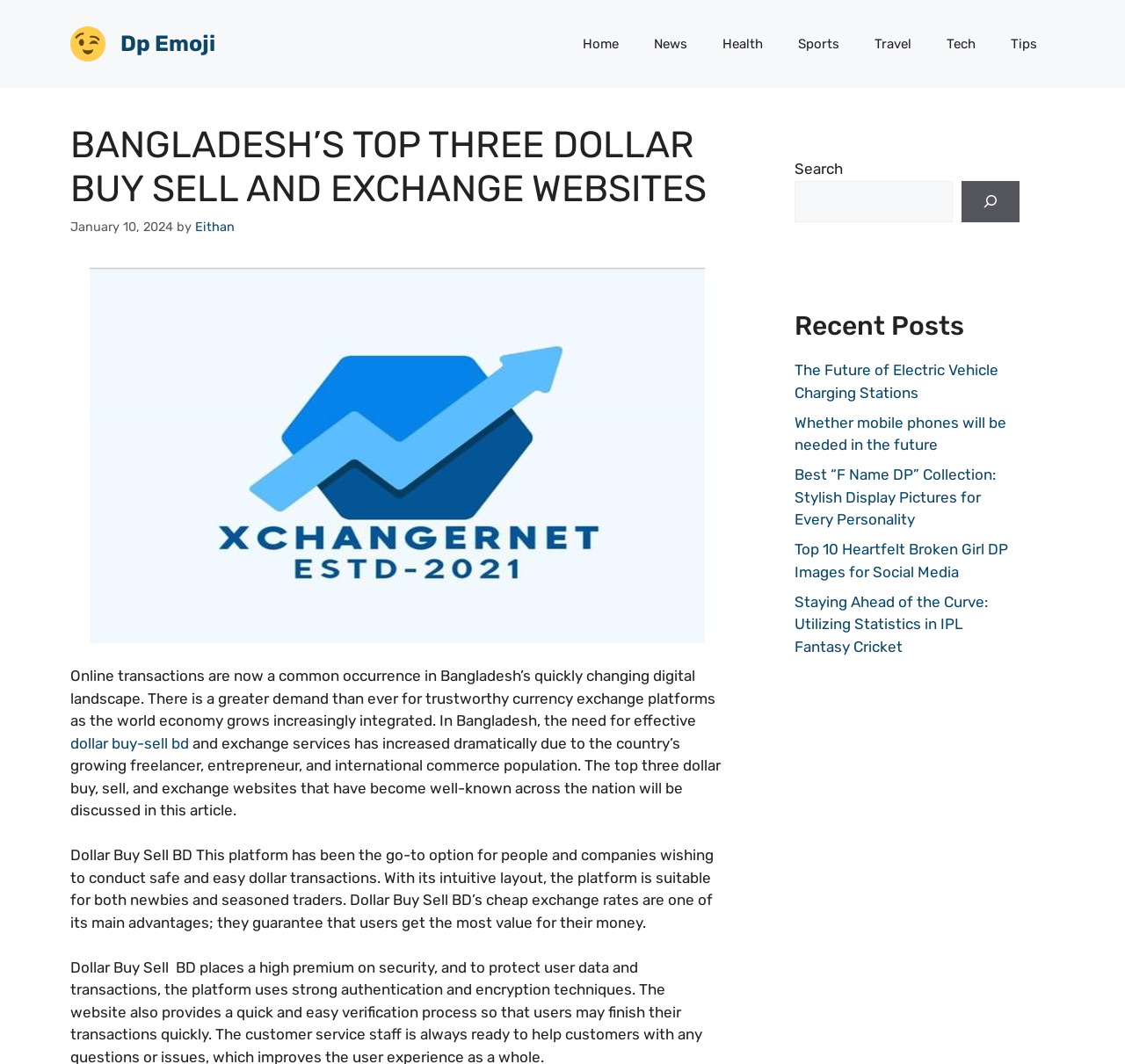Answer the question below with a single word or a brief phrase: 
Who is the author of the article?

Eithan